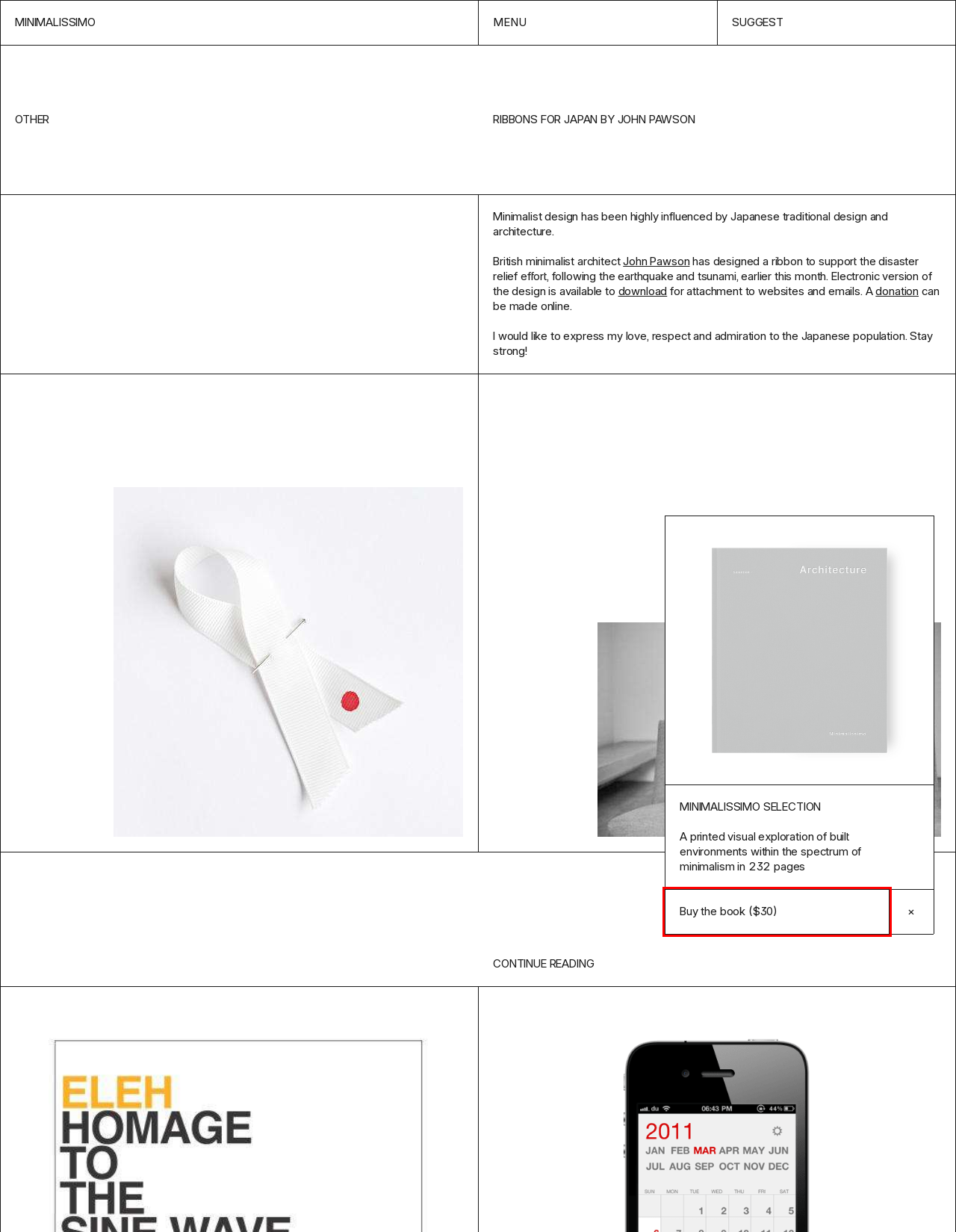You are provided with a screenshot of a webpage where a red rectangle bounding box surrounds an element. Choose the description that best matches the new webpage after clicking the element in the red bounding box. Here are the choices:
A. M–Backpack – Minimalissimo Supply
B. M–Watch – Minimalissimo Supply
C. Minimalissimo – Minimalism in Design
D. Suggest – Minimalissimo - Minimalism in Design
E. M–SLM–613: Phone – Minimalissimo Supply
F. M–Selection: Architecture – Minimalissimo Supply
G. Privacy Policy – Minimalissimo - Minimalism in Design
H. iA Writer for Mac – Minimalissimo - Minimalism in Design

F